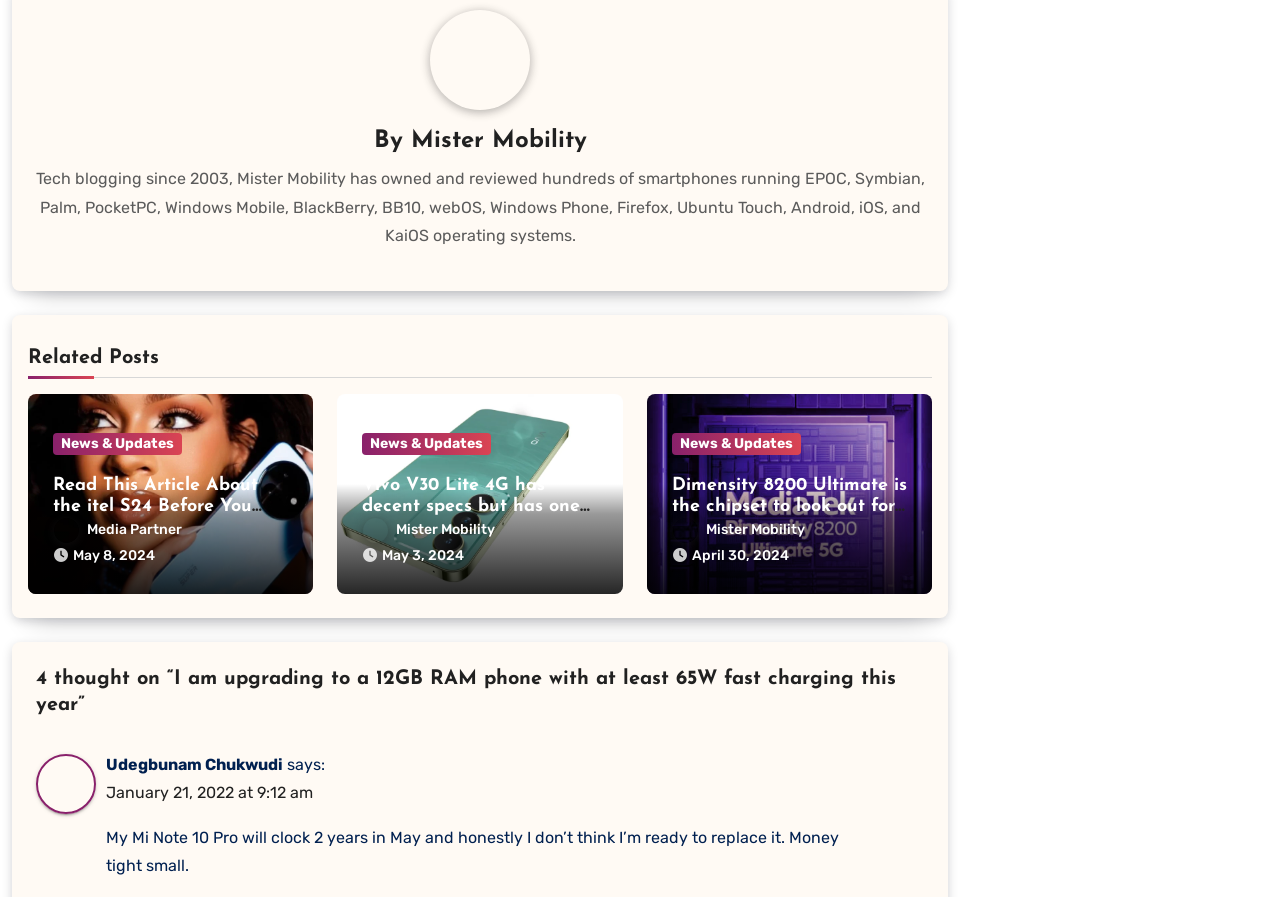Please identify the bounding box coordinates of the area that needs to be clicked to follow this instruction: "Check the 'Dimensity 8200 Ultimate is the chipset to look out for in 2024 TECNO and Infinix phones: Here’s why' post".

[0.525, 0.529, 0.709, 0.577]